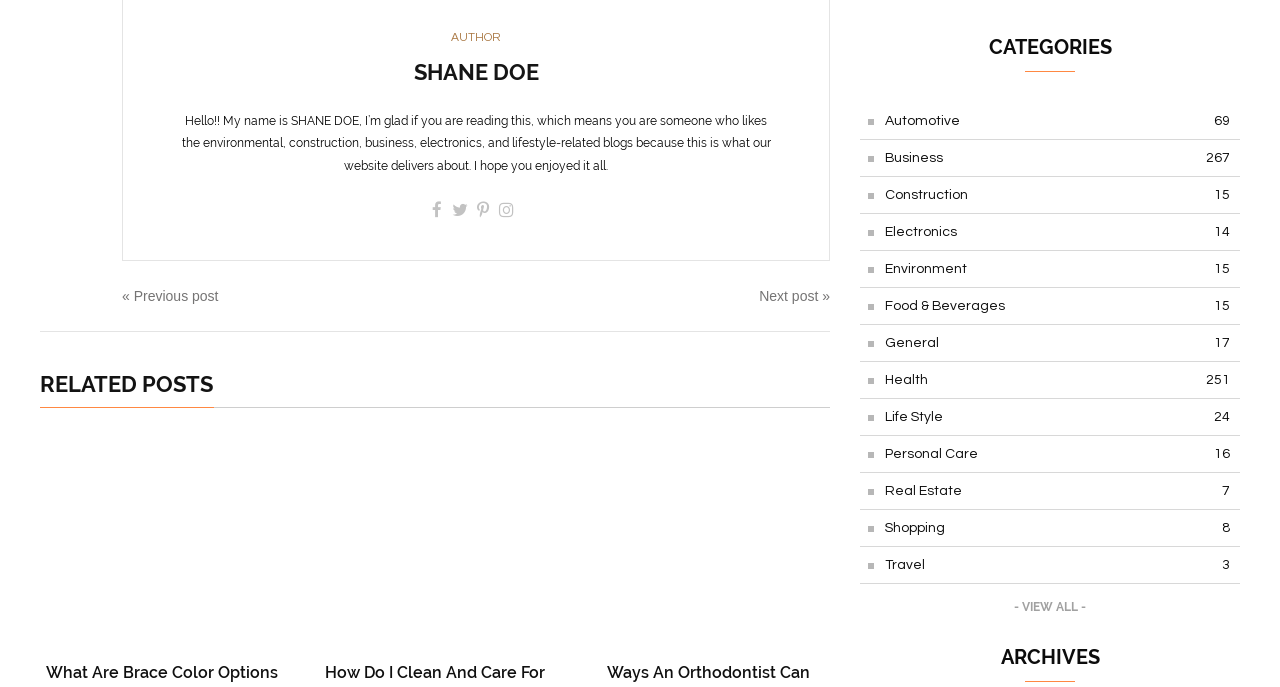Determine the bounding box coordinates of the element that should be clicked to execute the following command: "Browse related posts".

[0.031, 0.542, 0.648, 0.577]